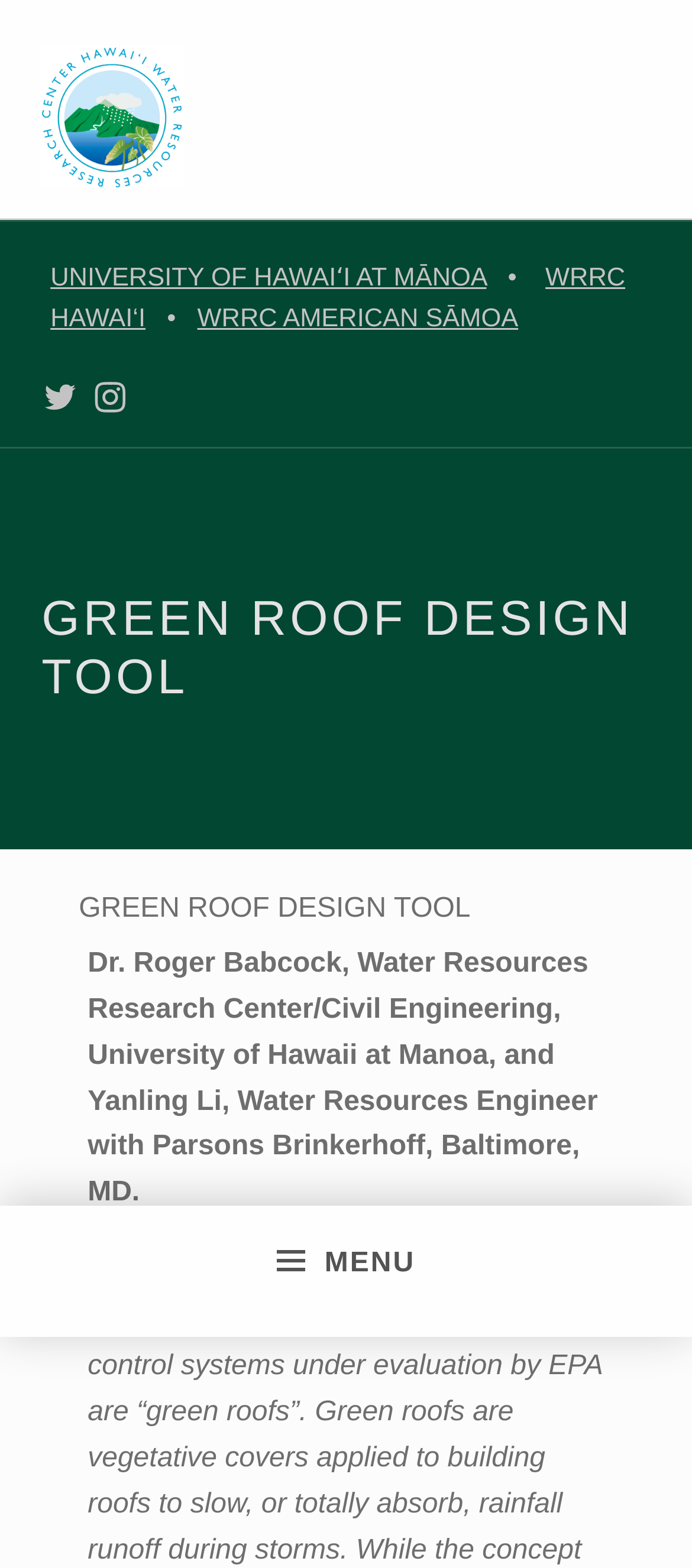Locate and extract the text of the main heading on the webpage.

GREEN ROOF DESIGN TOOL